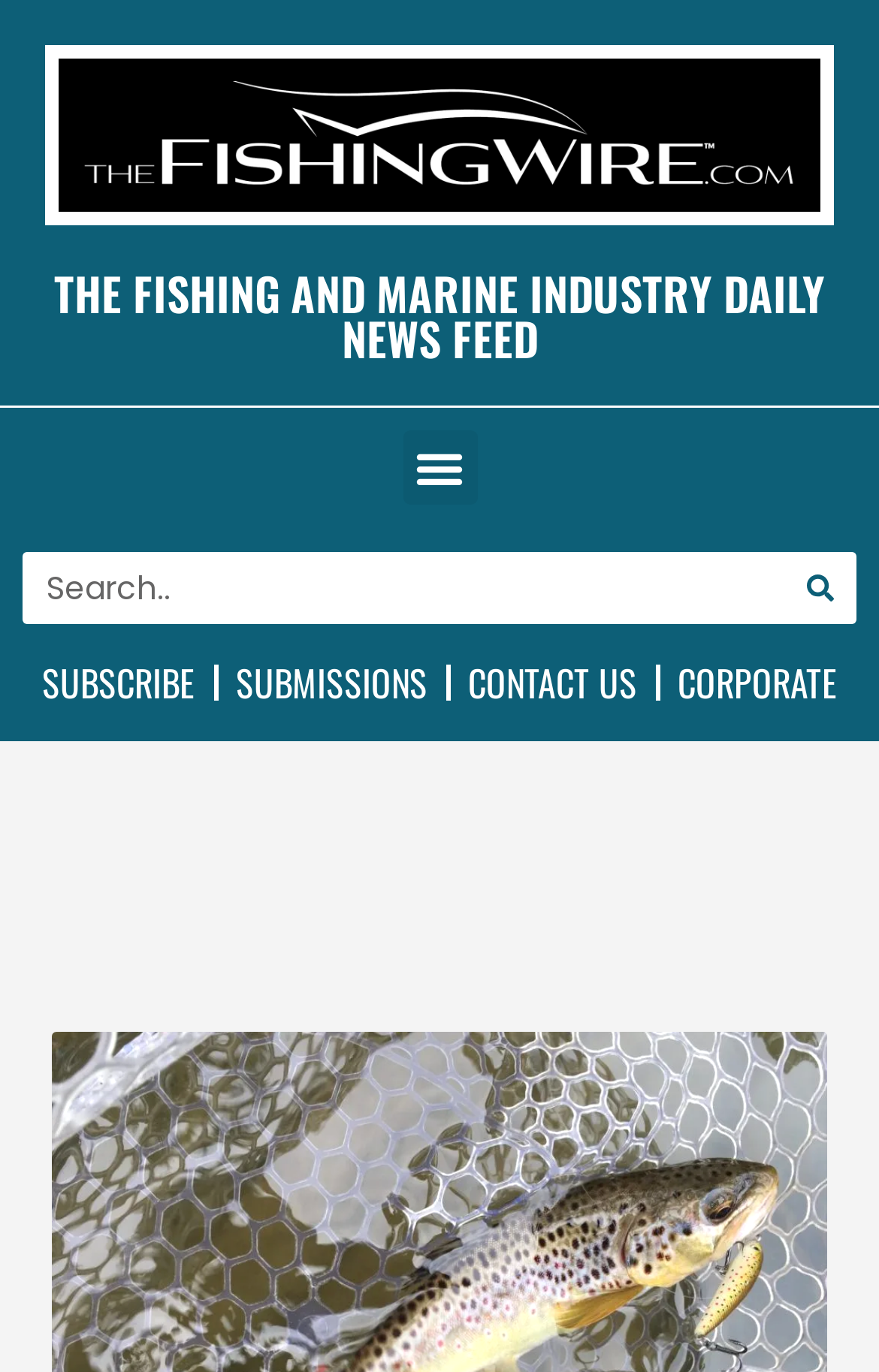Provide your answer to the question using just one word or phrase: What is the purpose of the 'Menu Toggle' button?

To toggle the menu